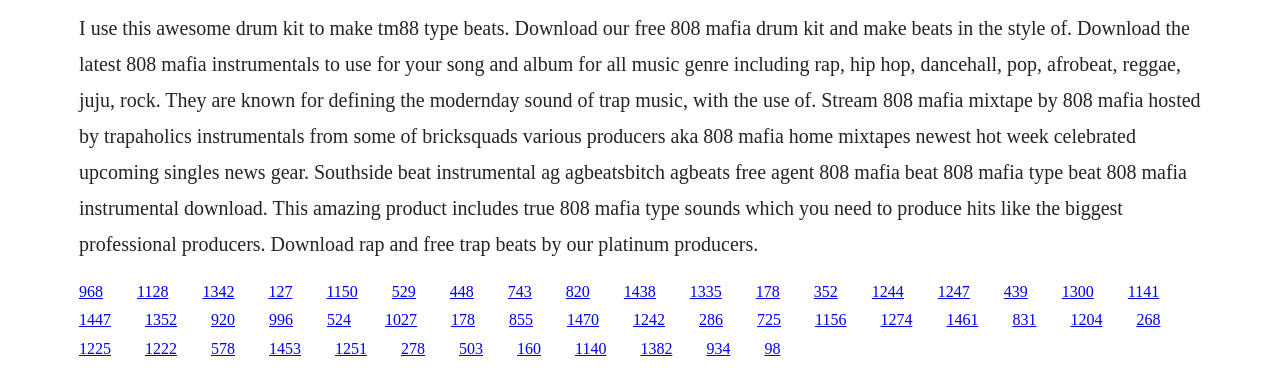Pinpoint the bounding box coordinates for the area that should be clicked to perform the following instruction: "Download the free 808 mafia type beats".

[0.21, 0.76, 0.228, 0.805]